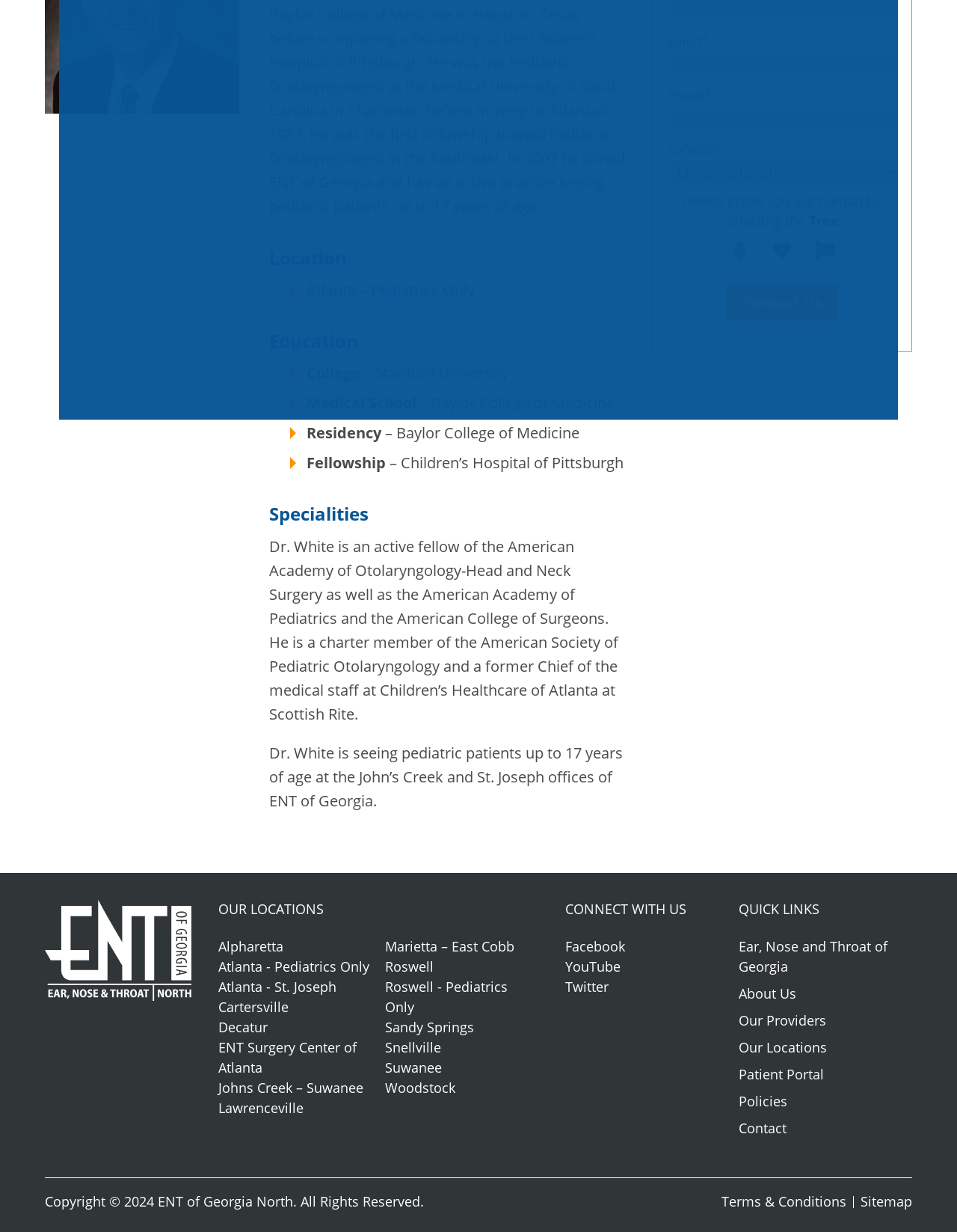Please specify the bounding box coordinates in the format (top-left x, top-left y, bottom-right x, bottom-right y), with all values as floating point numbers between 0 and 1. Identify the bounding box of the UI element described by: name="input_5"

[0.698, 0.086, 0.937, 0.106]